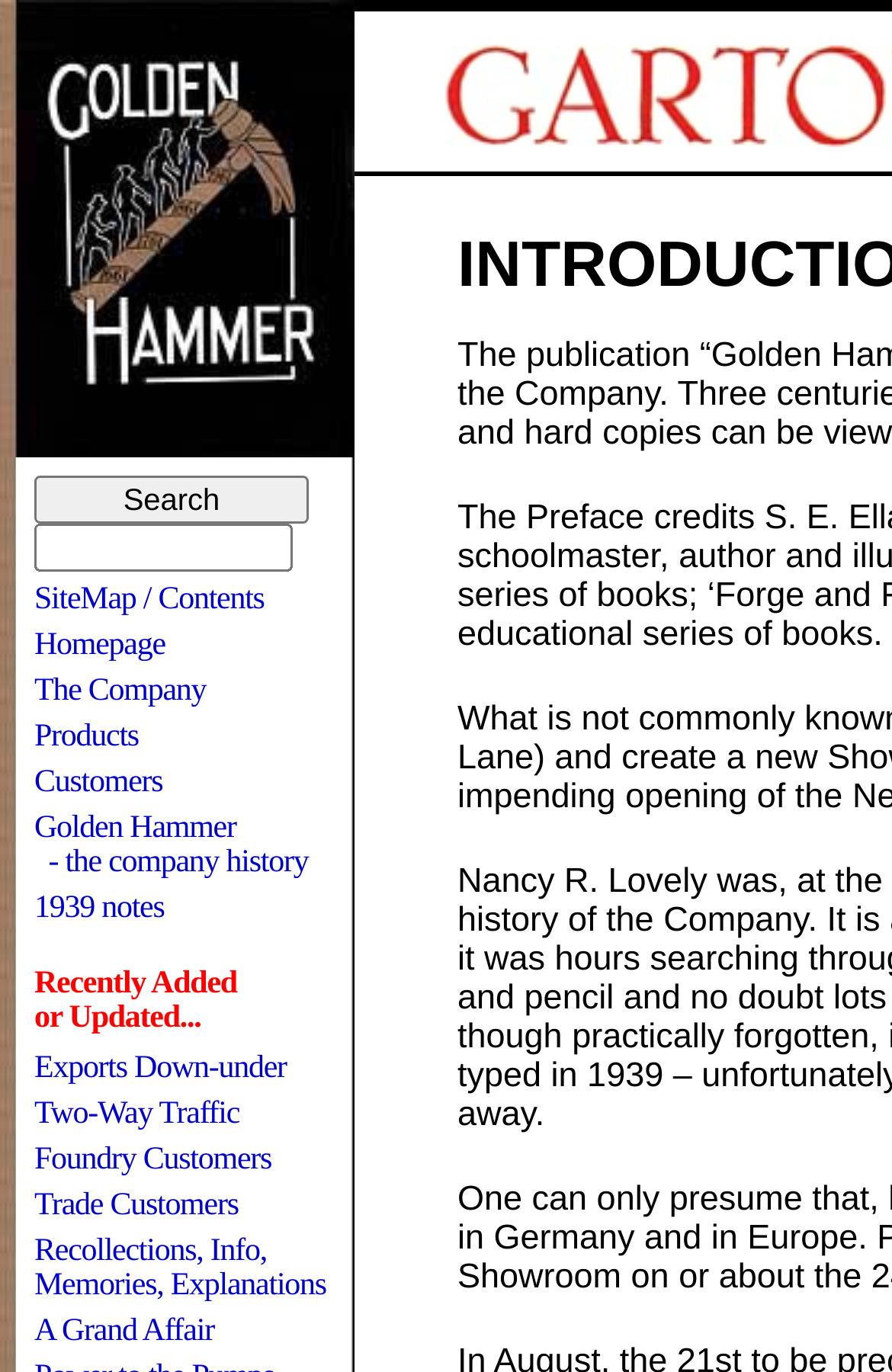What is the company name in the image?
Respond to the question with a single word or phrase according to the image.

Garton and King